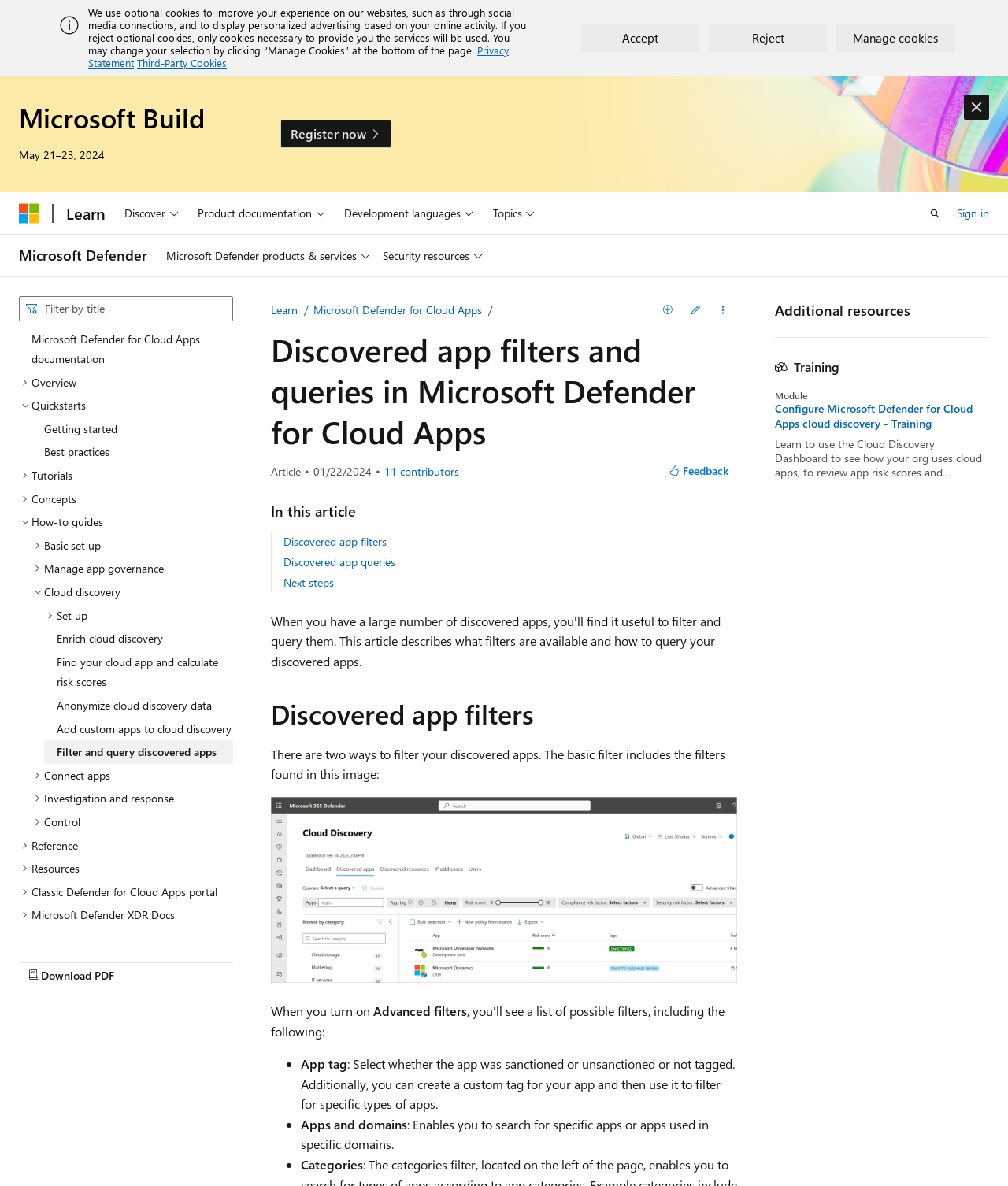Pinpoint the bounding box coordinates of the clickable element needed to complete the instruction: "Visit the Facebook page". The coordinates should be provided as four float numbers between 0 and 1: [left, top, right, bottom].

None